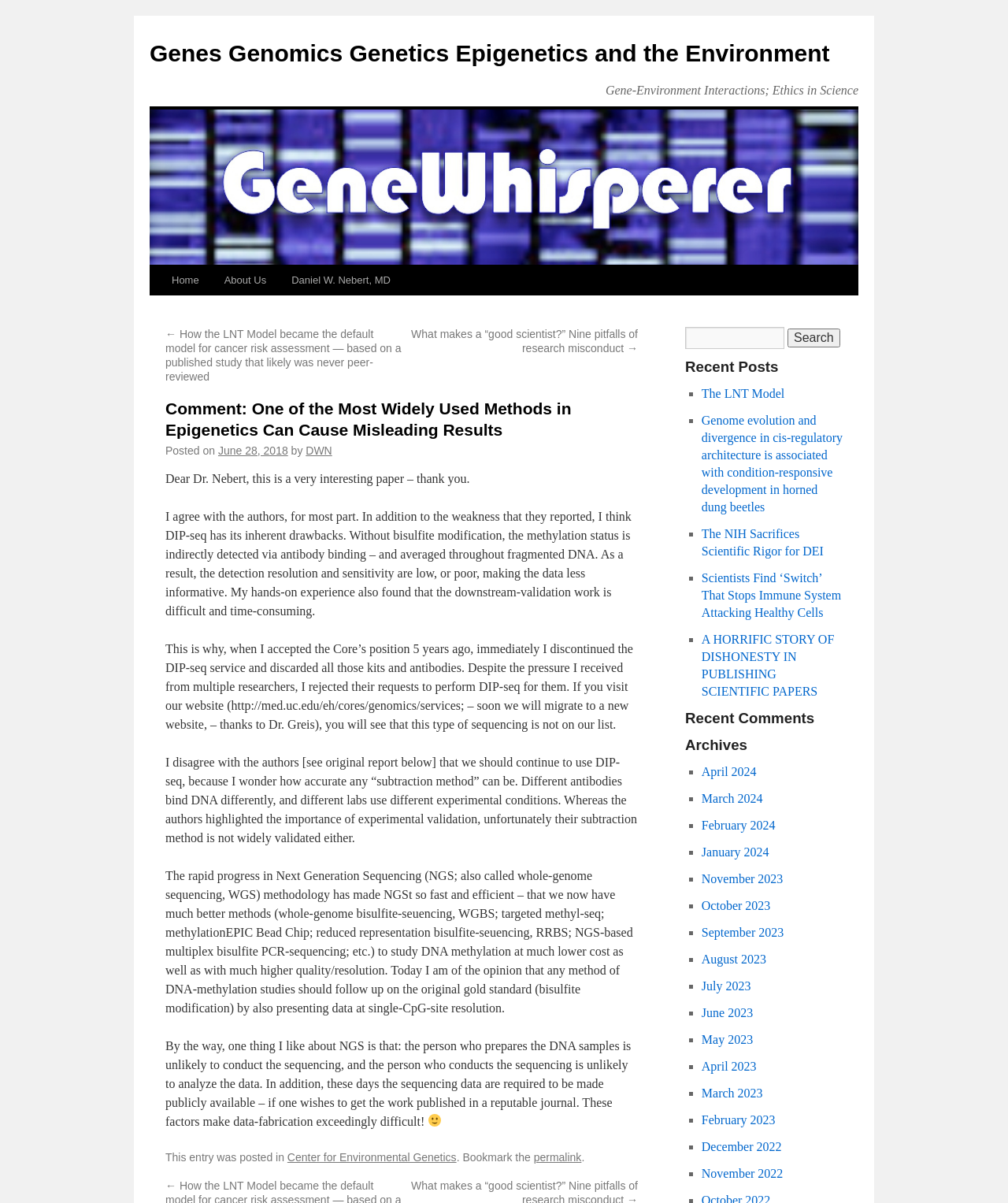What is the title of the comment?
Look at the image and answer the question with a single word or phrase.

Comment: One of the Most Widely Used Methods in Epigenetics Can Cause Misleading Results